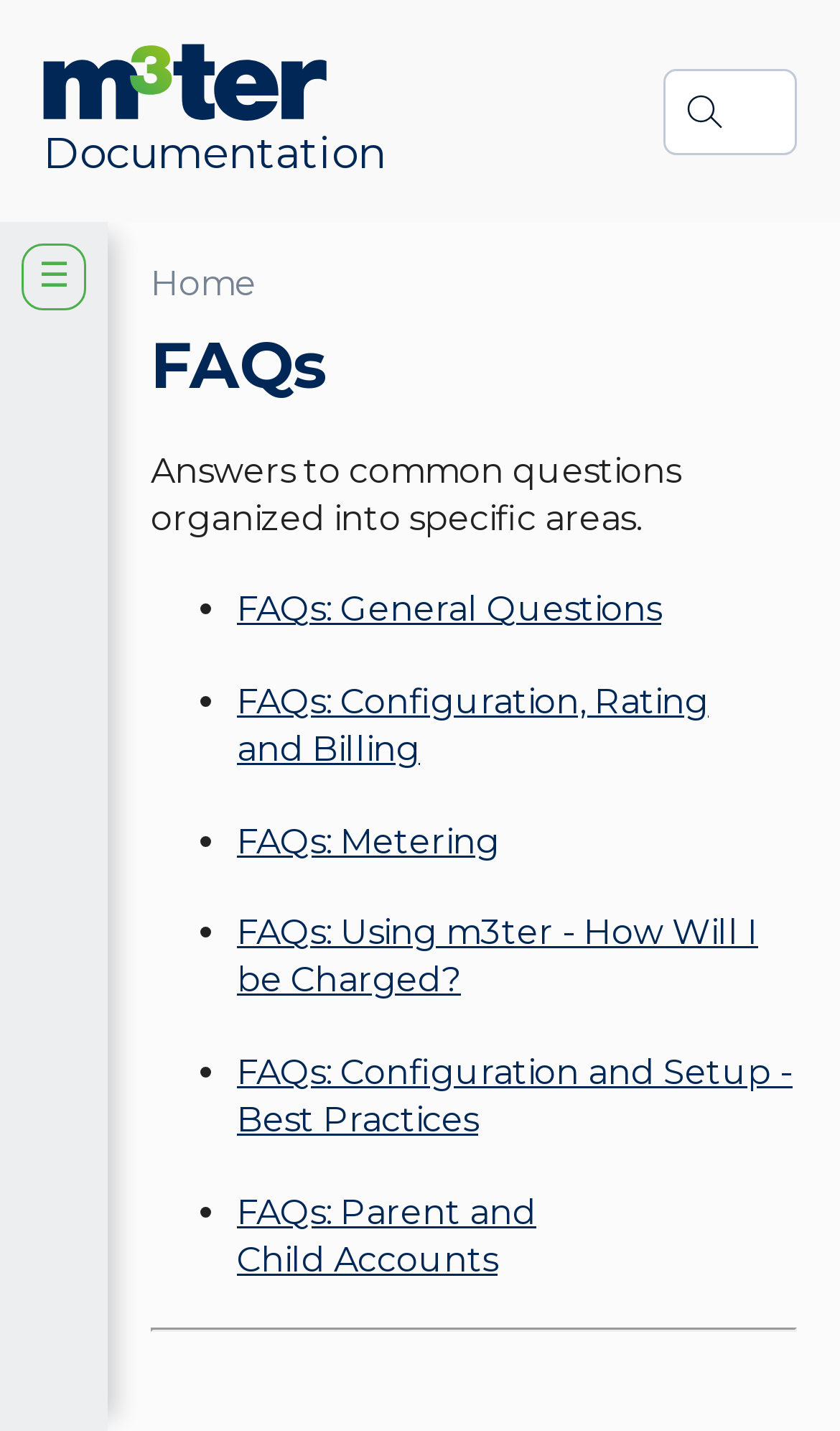Please identify the bounding box coordinates of the area I need to click to accomplish the following instruction: "view FAQs: General Questions".

[0.282, 0.412, 0.787, 0.44]